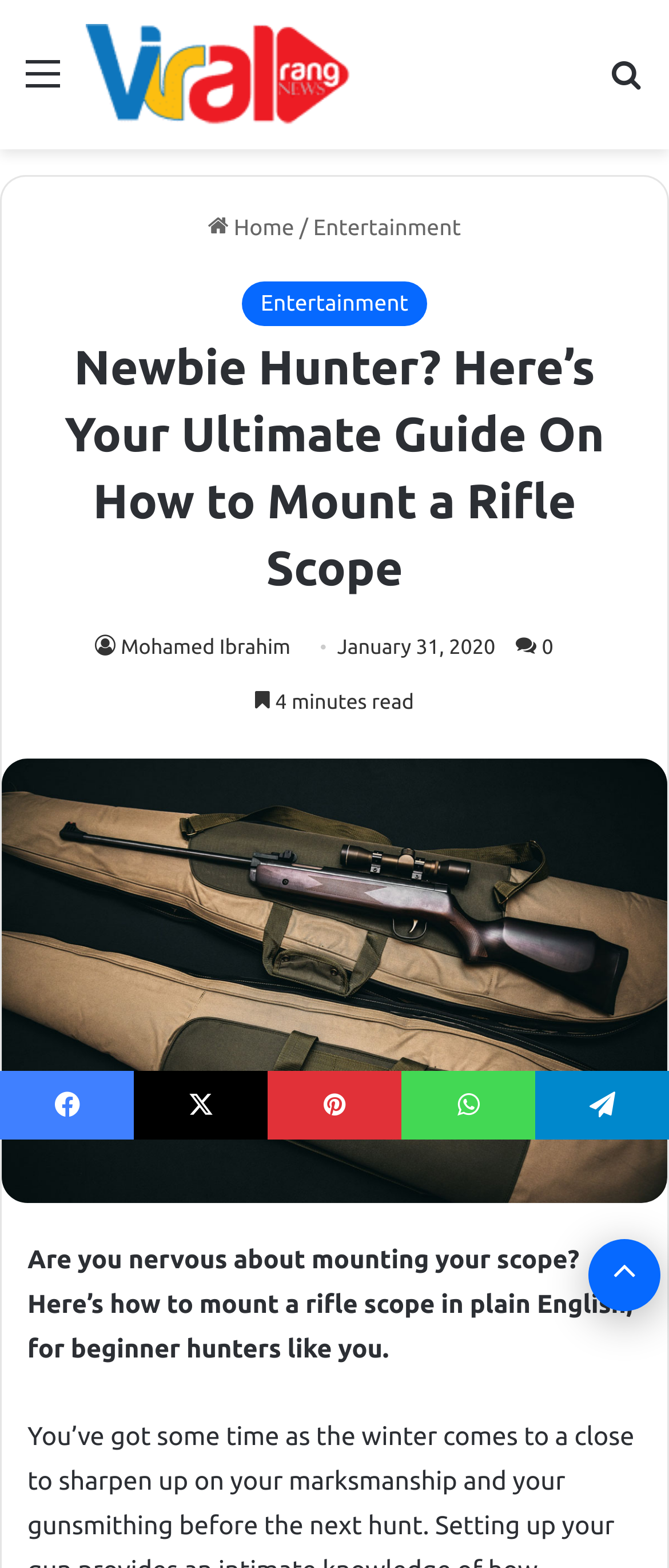Given the content of the image, can you provide a detailed answer to the question?
What is the date of this article?

The date of this article can be found by looking at the static text element that contains the date, which is 'January 31, 2020'.